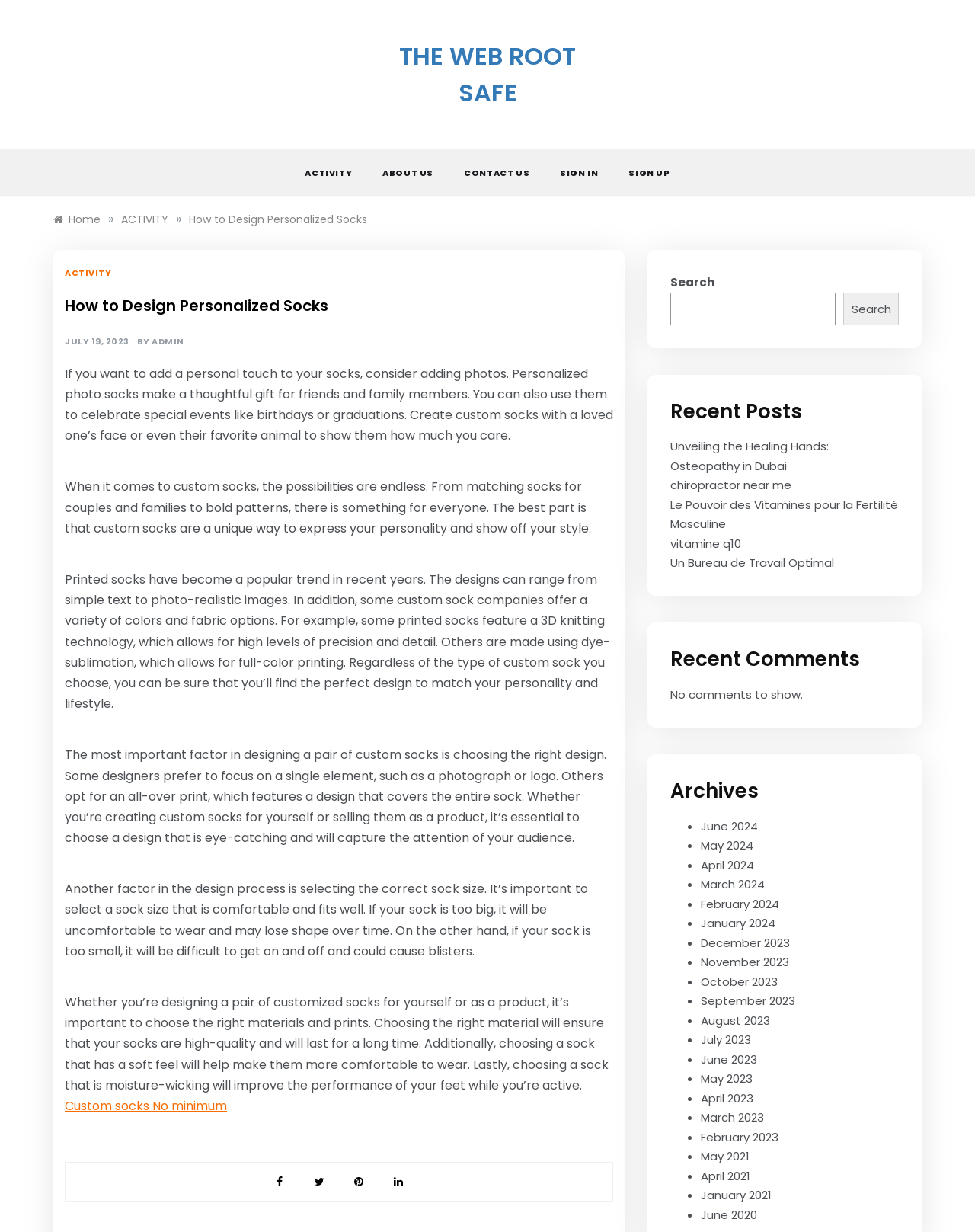Extract the bounding box coordinates of the UI element described by: "chiropractor near me". The coordinates should include four float numbers ranging from 0 to 1, e.g., [left, top, right, bottom].

[0.688, 0.387, 0.812, 0.4]